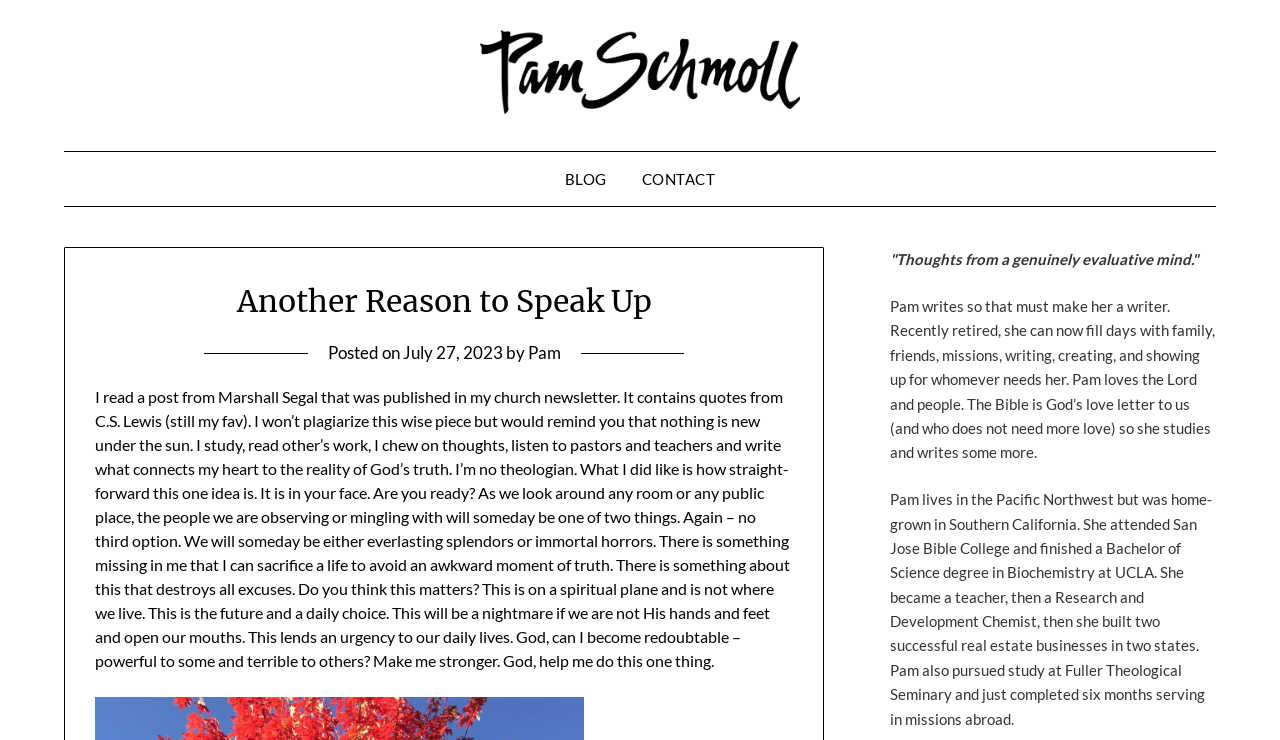Carefully examine the image and provide an in-depth answer to the question: What is the topic of the blog post?

The blog post appears to be a spiritual reflection, as it mentions God, quotes C.S. Lewis, and discusses the idea that people will someday be either 'everlasting splendors or immortal horrors'. The tone of the post is also contemplative and introspective.